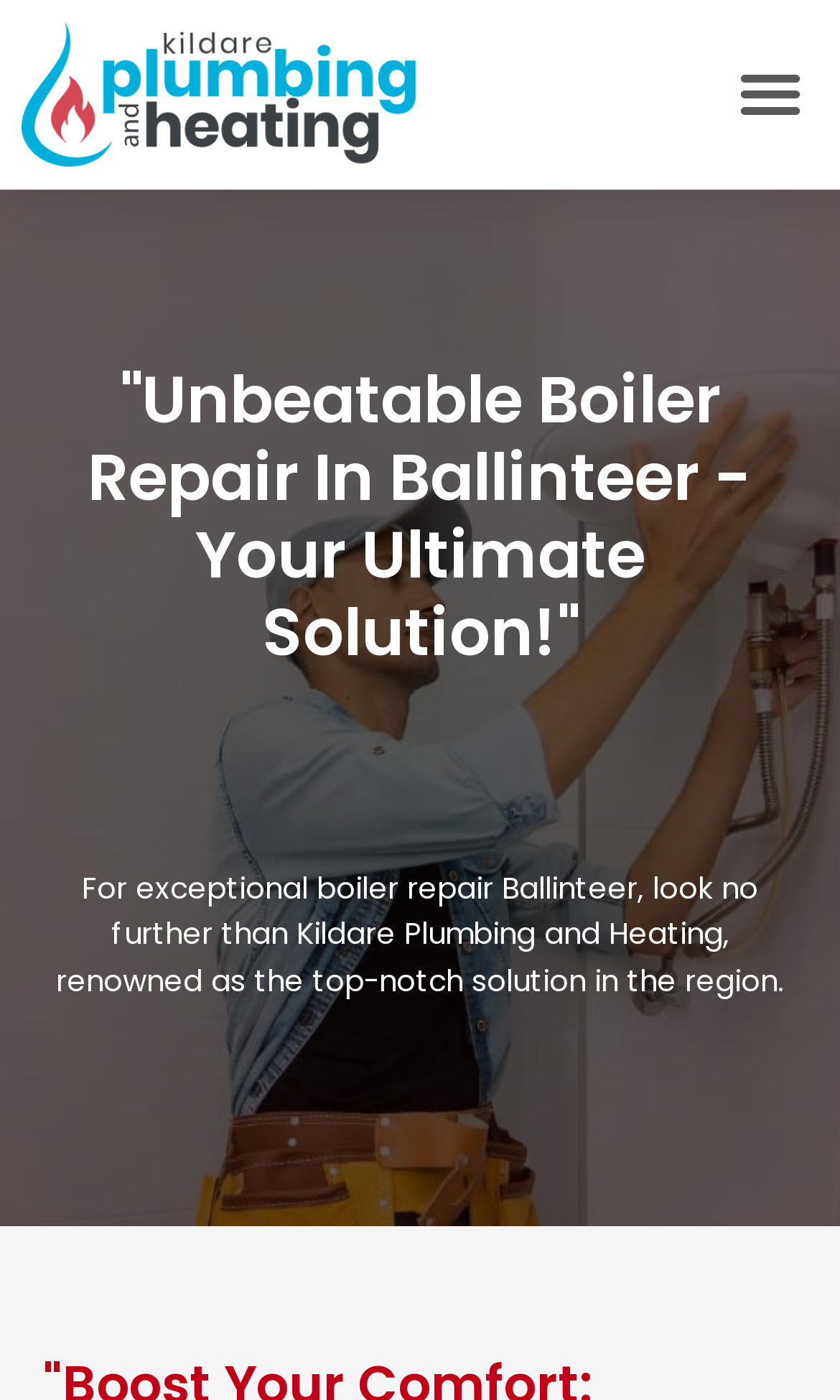Identify the bounding box coordinates for the UI element described as follows: Menu. Use the format (top-left x, top-left y, bottom-right x, bottom-right y) and ensure all values are floating point numbers between 0 and 1.

[0.859, 0.033, 0.974, 0.102]